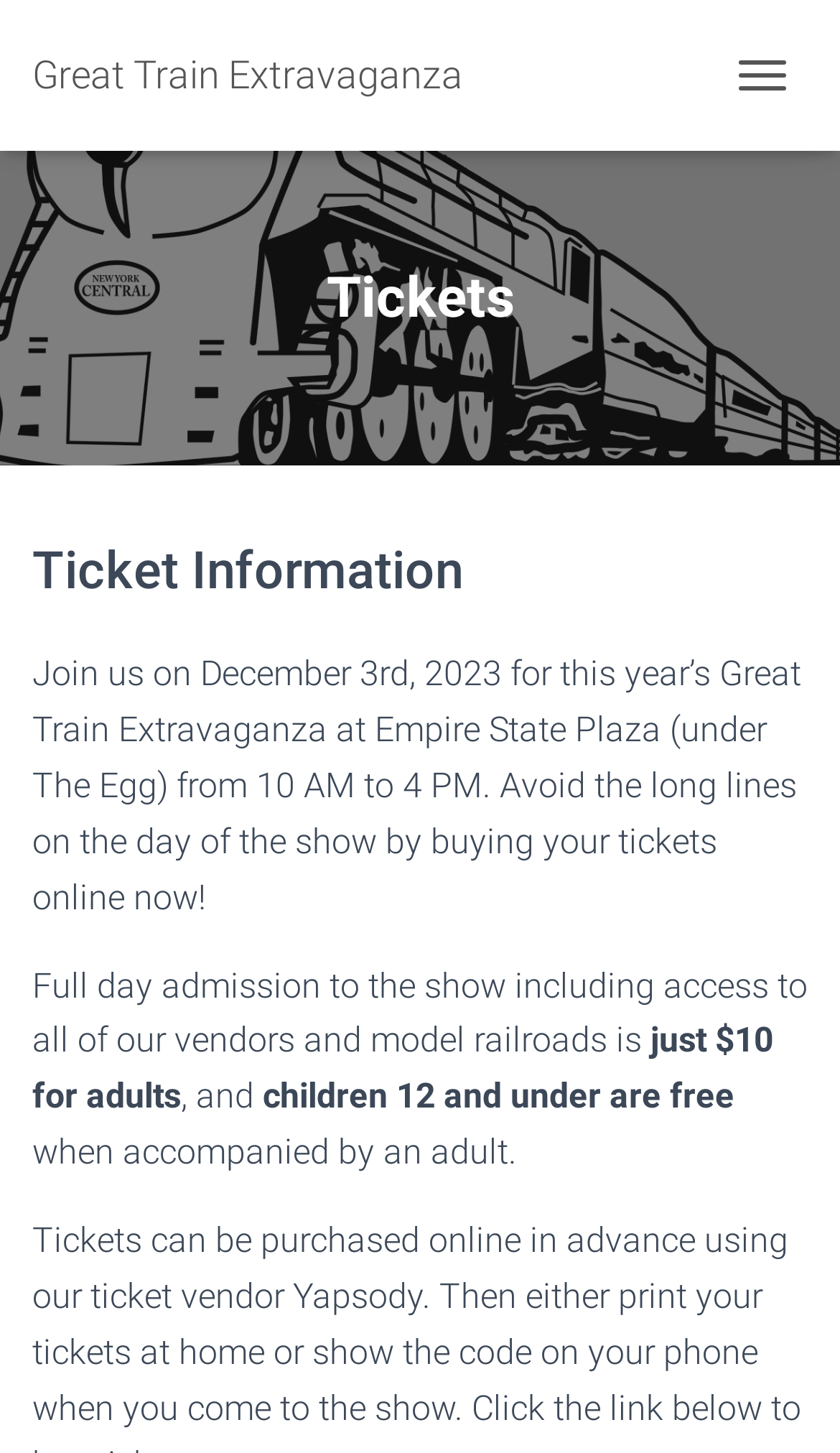Summarize the webpage in an elaborate manner.

The webpage is about the Great Train Extravaganza event, specifically providing ticket information. At the top left, there is a link to the event's main page, "Great Train Extravaganza". Next to it, on the top right, is a button to toggle navigation. 

Below the link, there is a heading "Tickets" that spans across the top of the page. Underneath, there is a subheading "Ticket Information" followed by a paragraph of text that provides details about the event, including the date, location, and time. 

The text continues below, explaining the benefits of buying tickets online, including full-day admission to the show, access to vendors and model railroads, and pricing information. The admission prices are listed, with adults costing $10 and children 12 and under being free when accompanied by an adult.